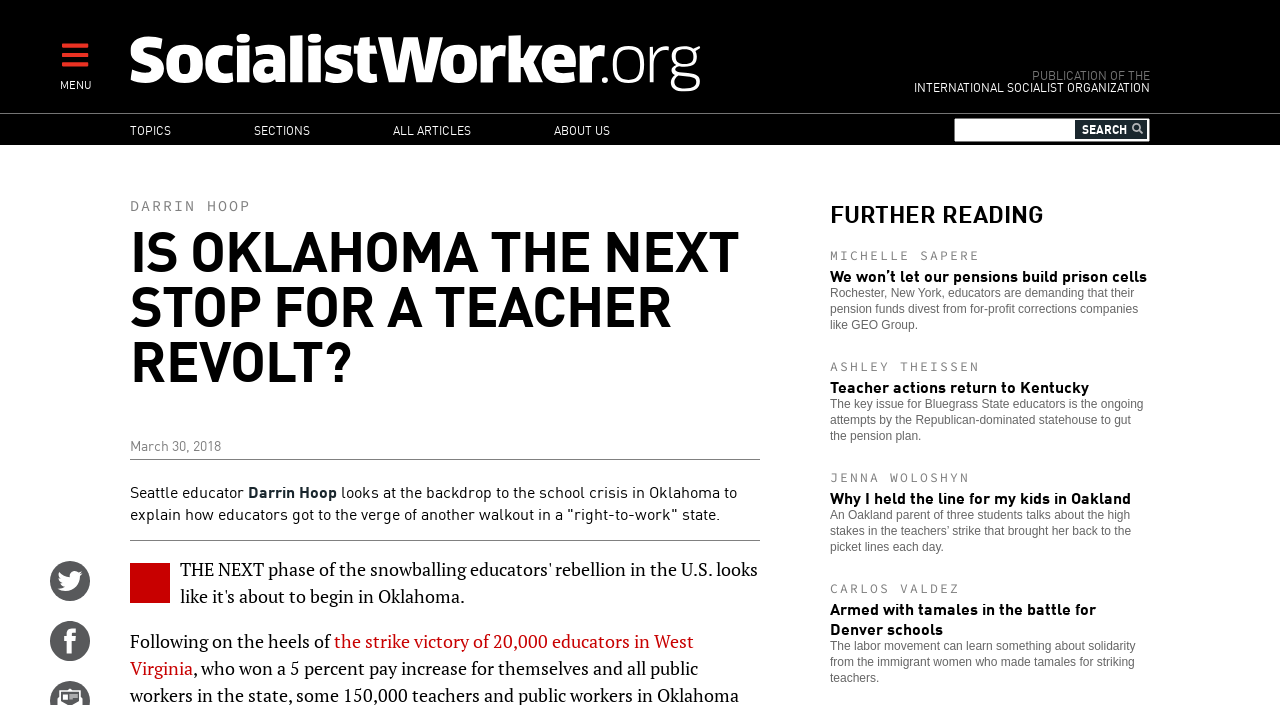Determine the bounding box for the HTML element described here: "All articles". The coordinates should be given as [left, top, right, bottom] with each number being a float between 0 and 1.

[0.276, 0.162, 0.399, 0.206]